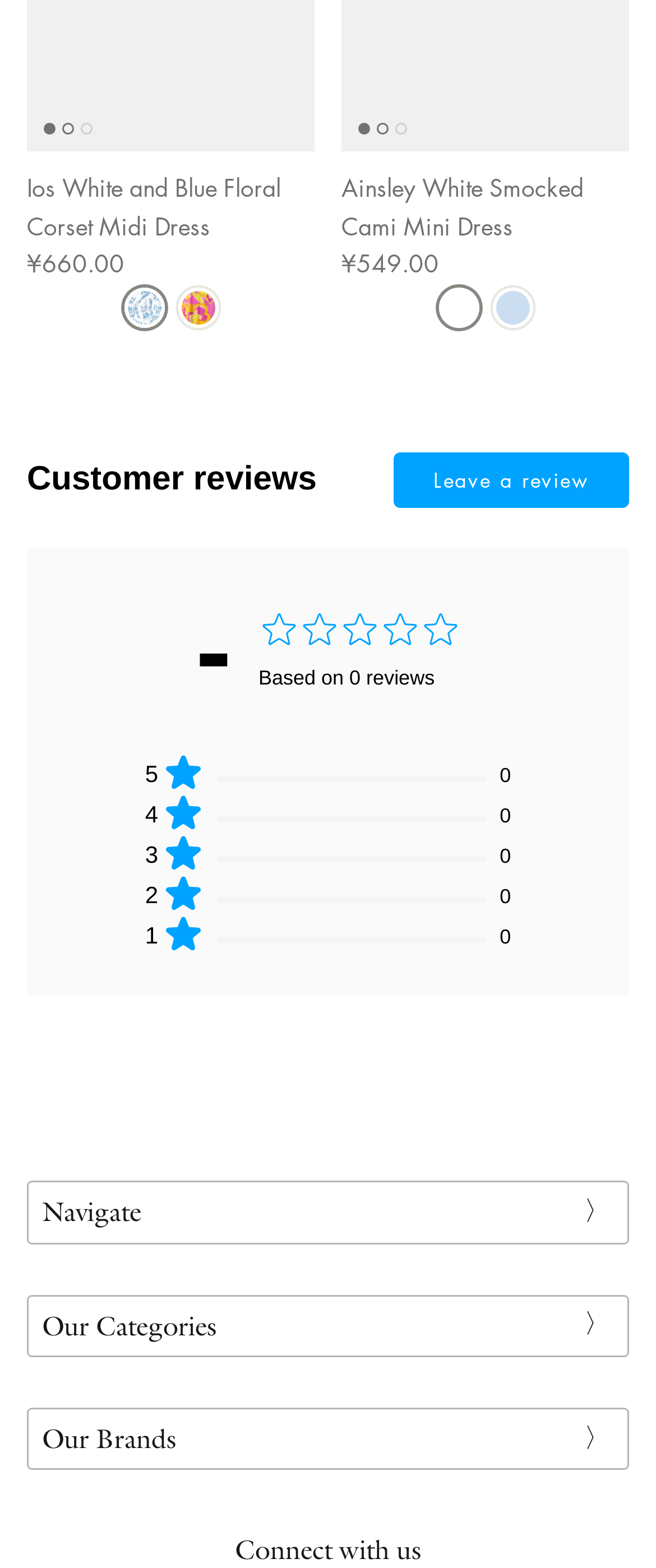Specify the bounding box coordinates of the area to click in order to follow the given instruction: "Leave a review."

[0.599, 0.289, 0.959, 0.324]